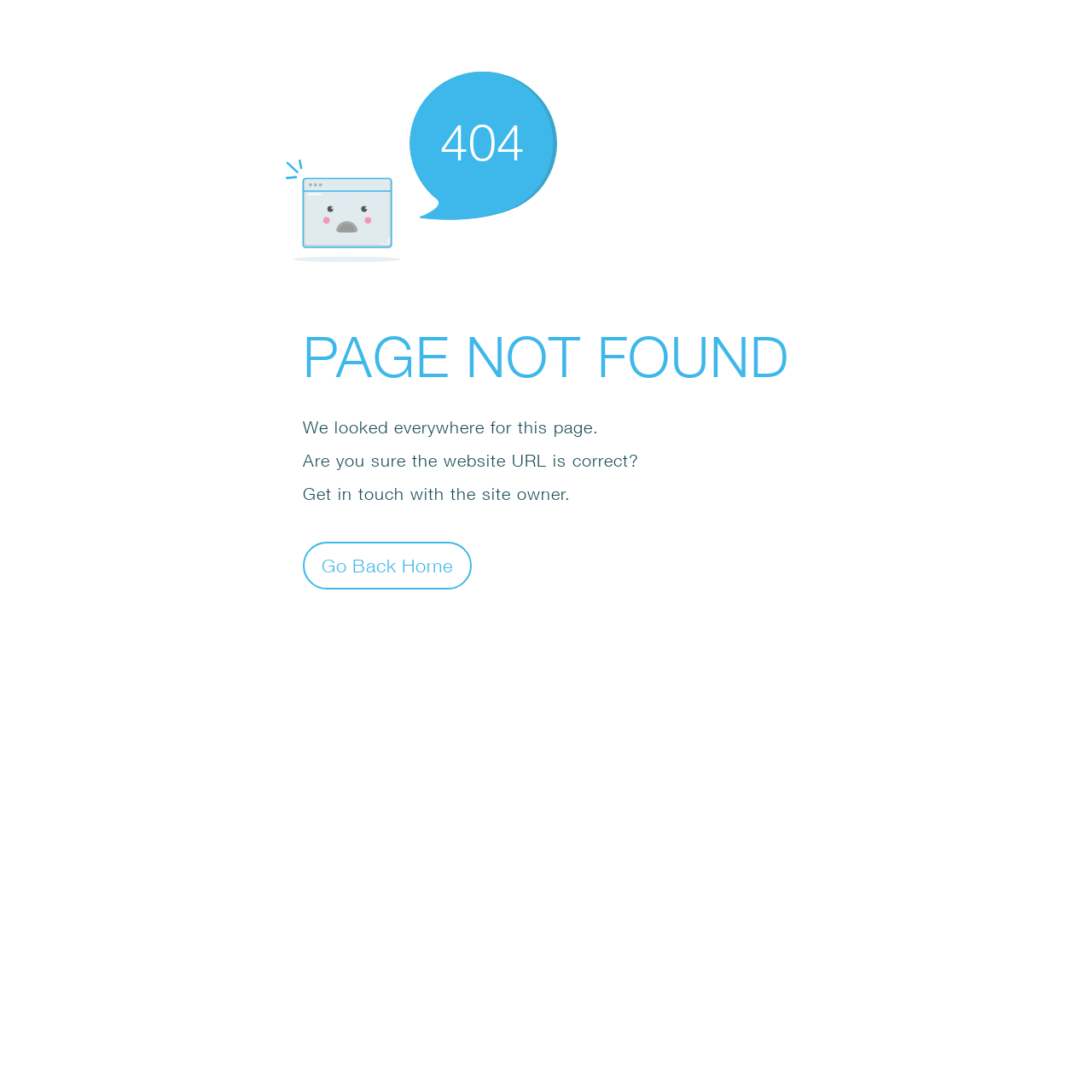Identify the bounding box coordinates for the UI element mentioned here: "Go Back Home". Provide the coordinates as four float values between 0 and 1, i.e., [left, top, right, bottom].

[0.277, 0.496, 0.432, 0.54]